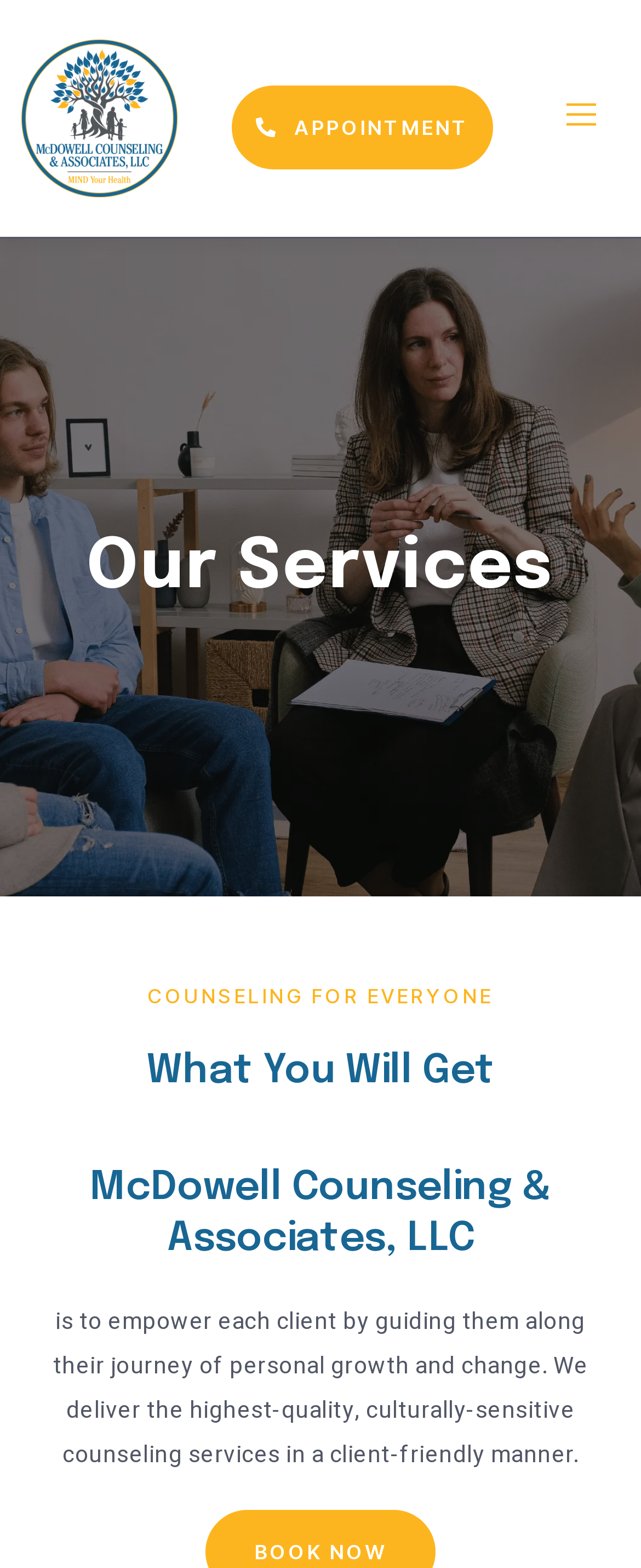How many links are there at the top of the page?
Analyze the image and provide a thorough answer to the question.

I found the answer by looking at the link elements at the top of the page, which are 'APPOINTMENT' and an empty link. I counted them to get the answer.